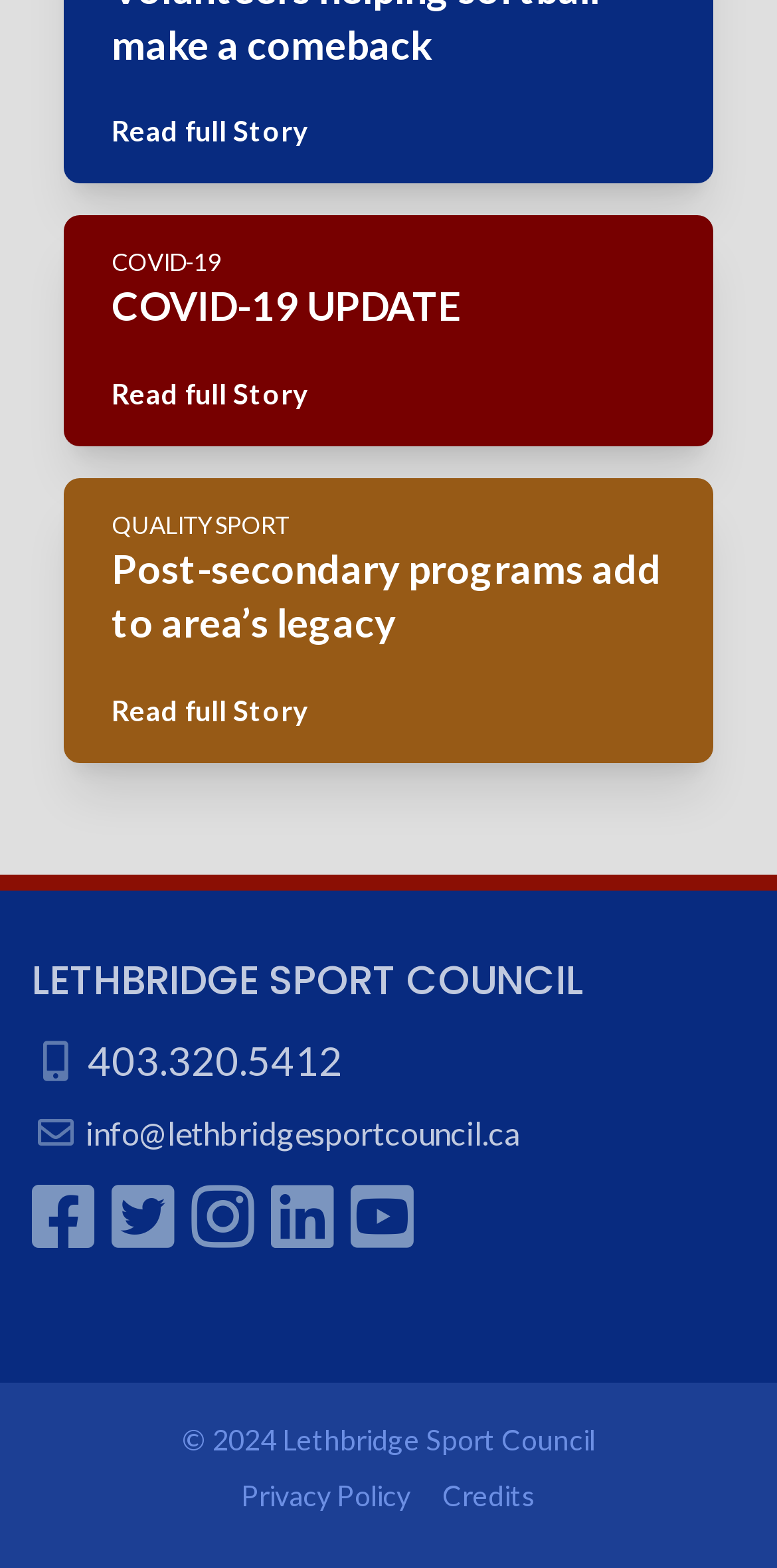Provide the bounding box coordinates of the HTML element this sentence describes: "title="Twitter"". The bounding box coordinates consist of four float numbers between 0 and 1, i.e., [left, top, right, bottom].

[0.144, 0.747, 0.226, 0.803]